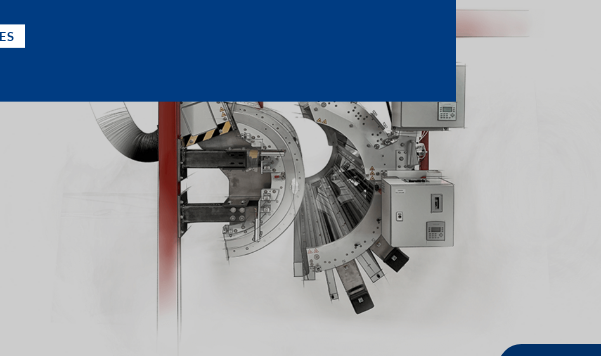Offer a comprehensive description of the image.

The image depicts a sophisticated UV curing system designed for industrial applications and converting processes. Central to the design is a circular assembly that showcases the advanced technology used to cure materials through ultraviolet light. The structure is equipped with various mechanical components, including precision rollers and a control unit, illustrating its functionality in enhancing production efficiency. The overall aesthetic suggests high-tech engineering suited for modern manufacturing environments, particularly in sectors that require durable coatings, such as plastics and automotive industries. This innovative system represents the integration of advanced materials processing in contemporary industrial practices.